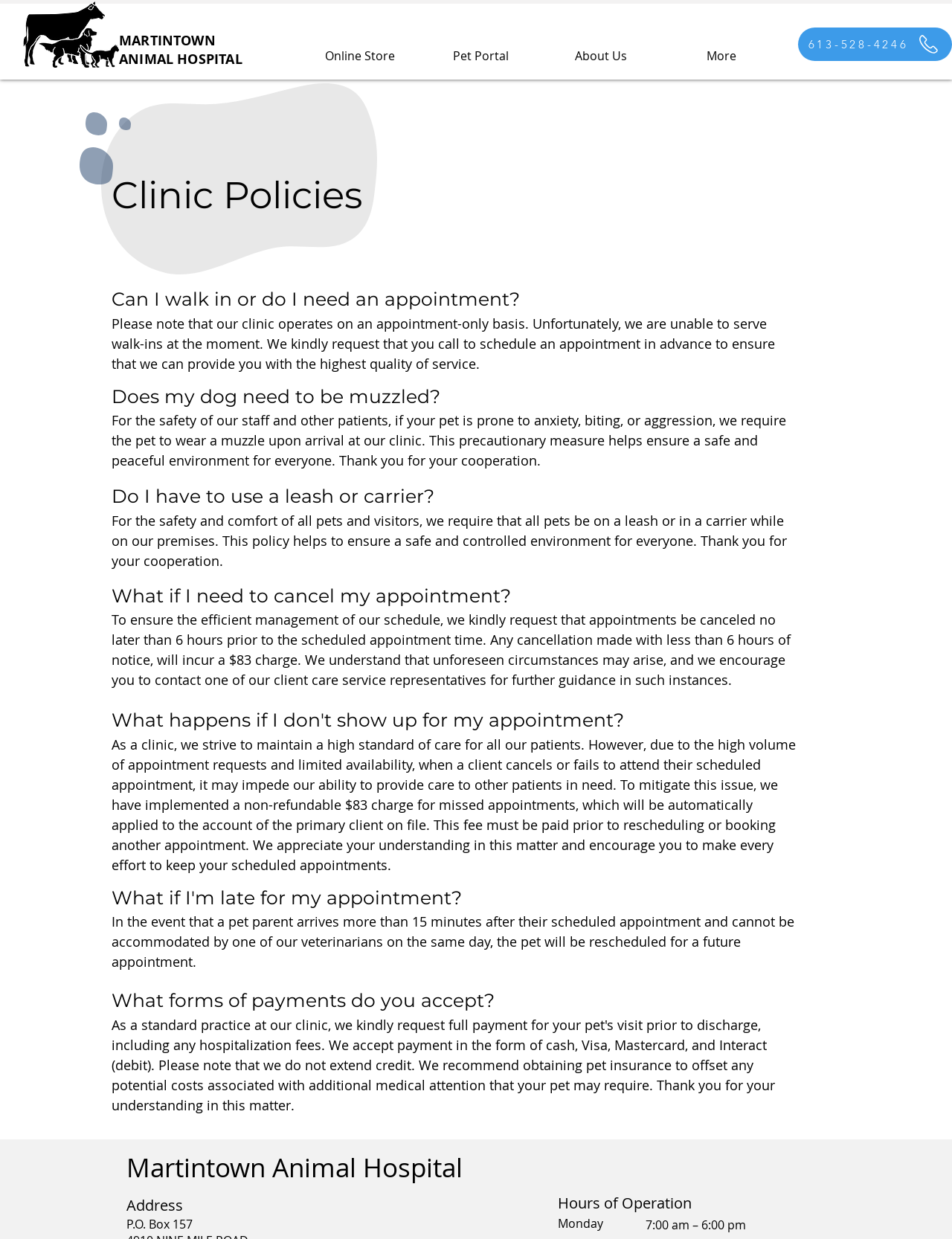What is the cancellation policy for appointments?
Using the information from the image, answer the question thoroughly.

According to the clinic's policy, appointments need to be canceled no later than 6 hours prior to the scheduled appointment time. If canceled with less than 6 hours of notice, a $83 charge will be incurred, as stated in the section 'What if I need to cancel my appointment?' on the webpage.